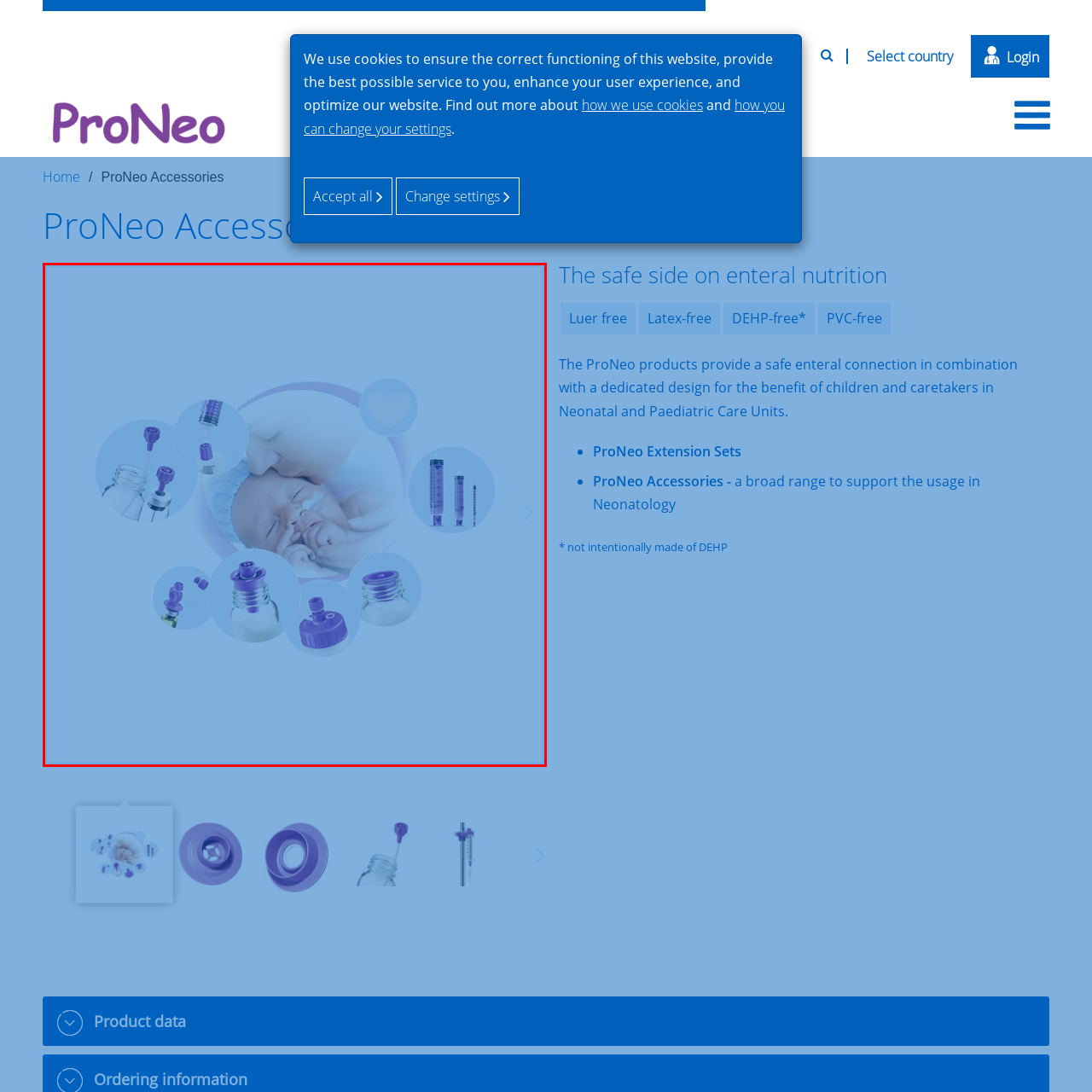Generate a comprehensive caption for the image section marked by the red box.

This image features a soothing design centered around the theme of neonatal care, highlighting essential ProNeo accessories. At the core, a gentle depiction of a caregiver cradling a sleeping infant emphasizes the nurturing aspect of pediatric healthcare. Surrounding the central image are various medical accessories, including syringes and bottle tops, all distinguished by their purple color, symbolizing safety and care. The soft blue background evokes a calm and peaceful atmosphere, underscoring the importance of safe enteral nutrition for neonates. These visual elements collectively illustrate the commitment to providing specialized medical support and comfort to vulnerable infants in healthcare settings.